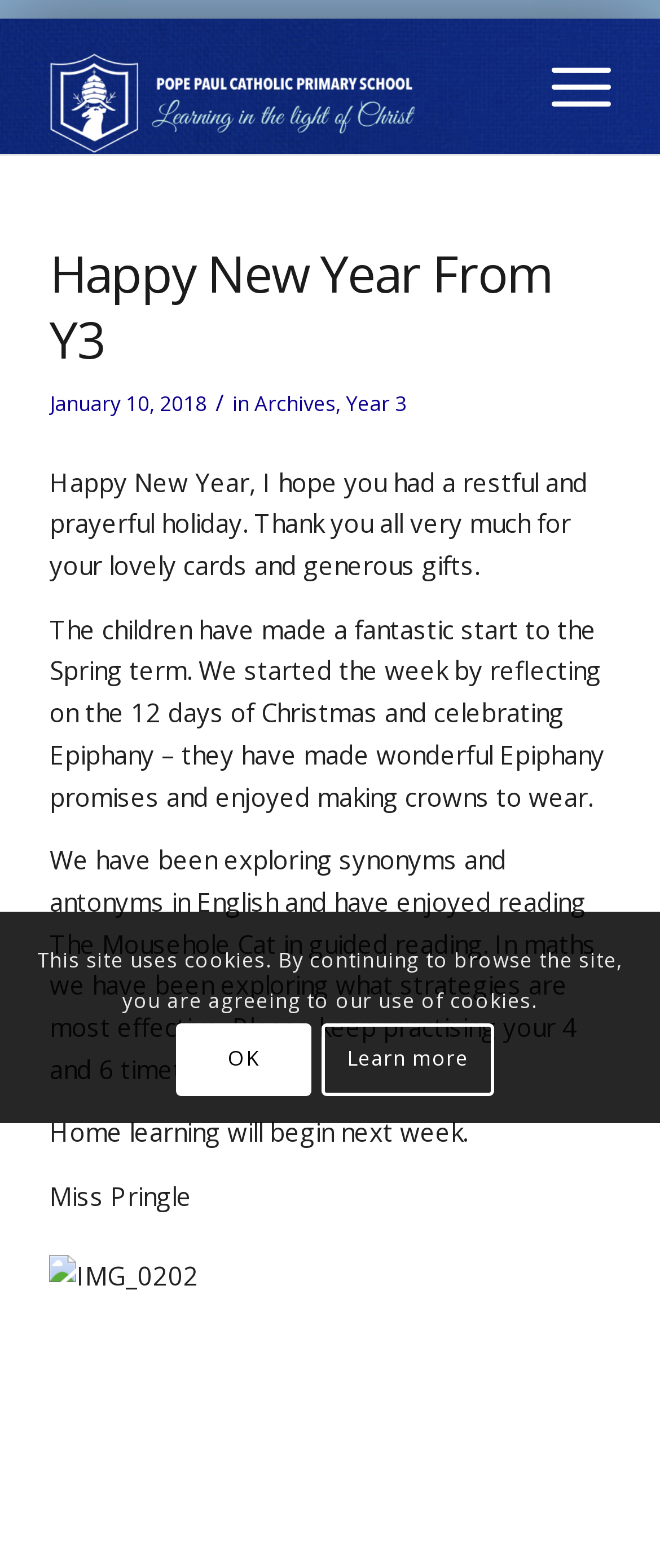What is the date mentioned in the webpage?
Please give a detailed and elaborate answer to the question.

The date can be found in the time element, which is located below the heading 'Happy New Year From Y3'. The static text element next to the time element displays the date as 'January 10, 2018'.